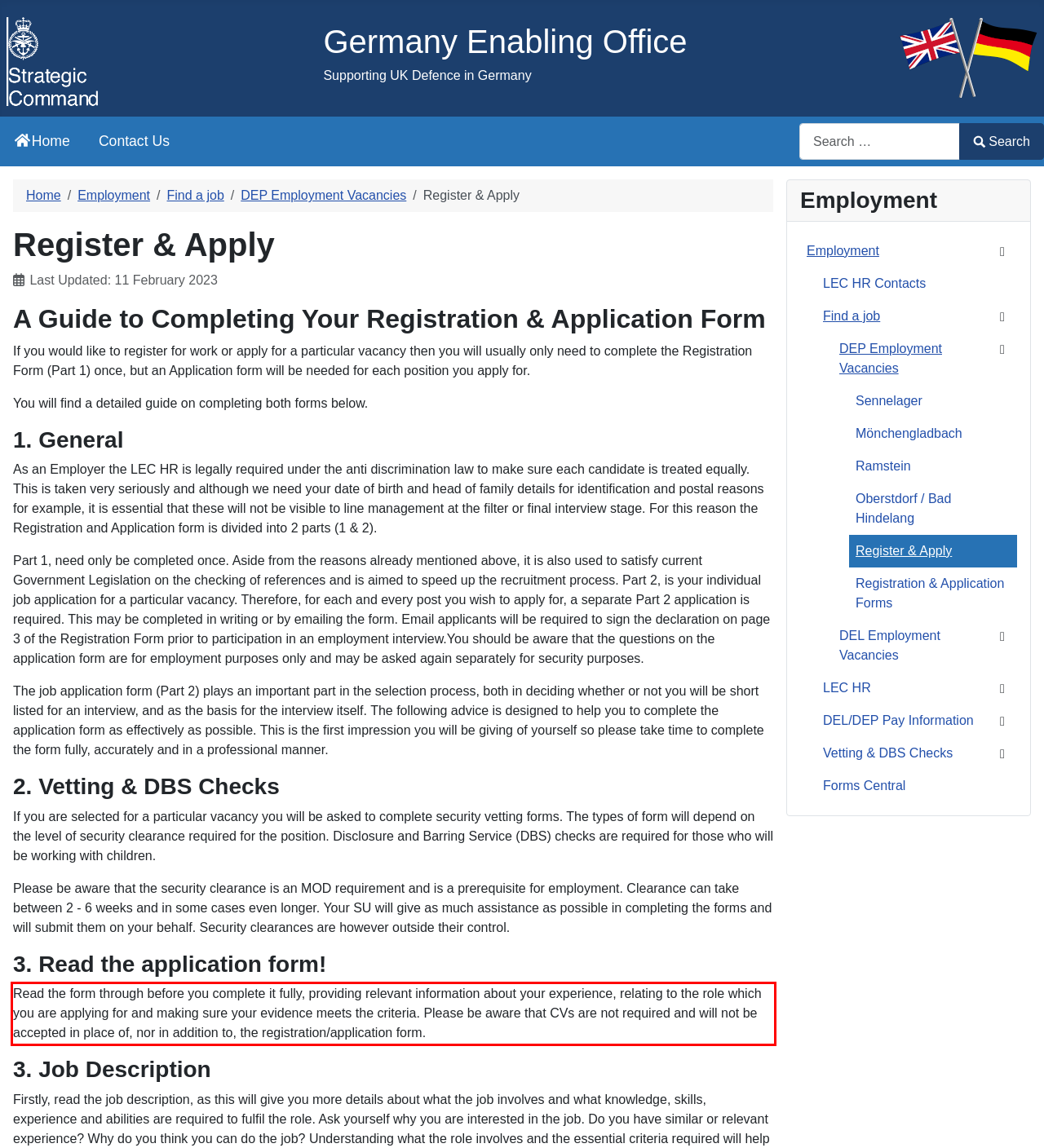Given a screenshot of a webpage containing a red bounding box, perform OCR on the text within this red bounding box and provide the text content.

Read the form through before you complete it fully, providing relevant information about your experience, relating to the role which you are applying for and making sure your evidence meets the criteria. Please be aware that CVs are not required and will not be accepted in place of, nor in addition to, the registration/application form.